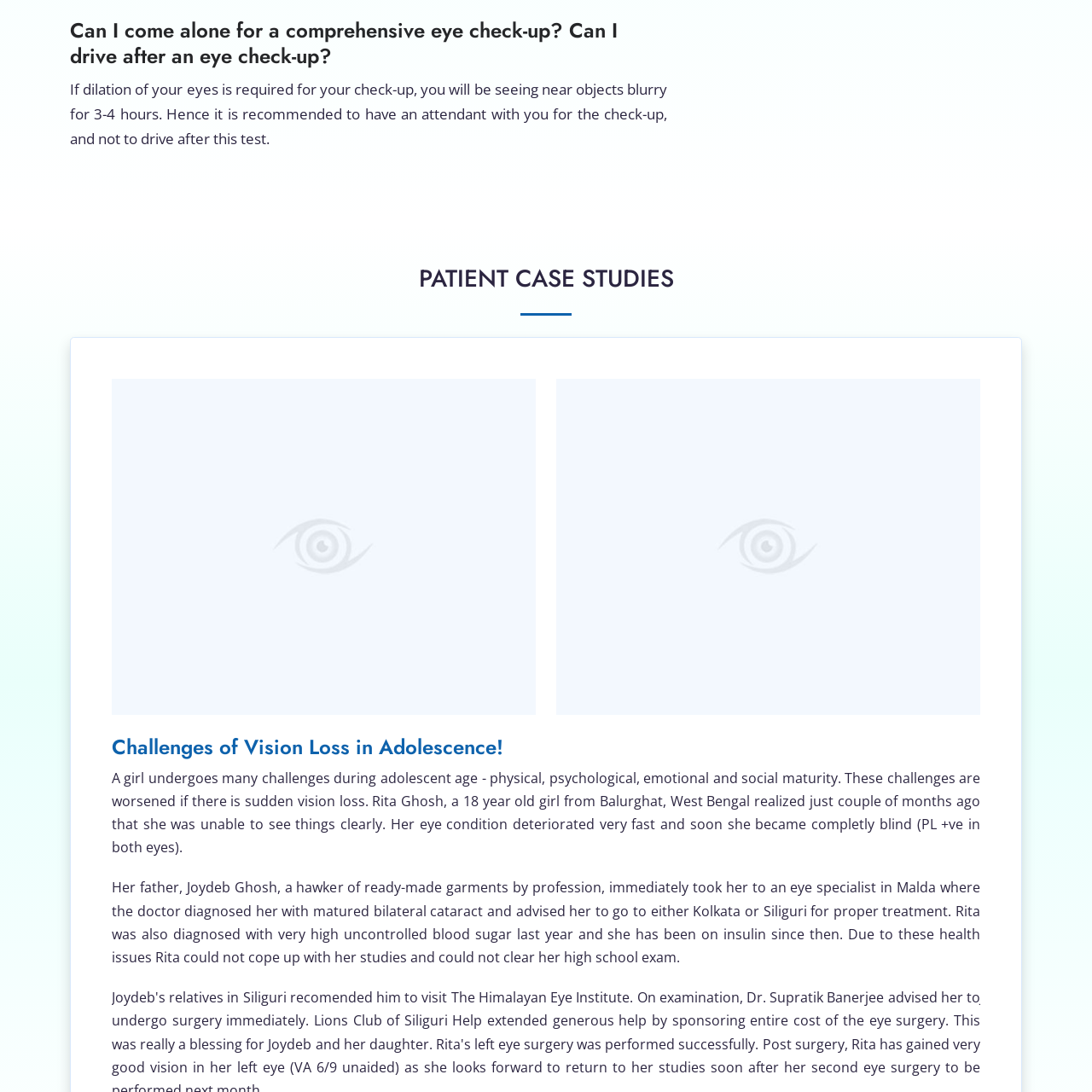Check the image inside the red boundary and briefly answer: Where is Rita Ghosh from?

Balurghat, West Bengal